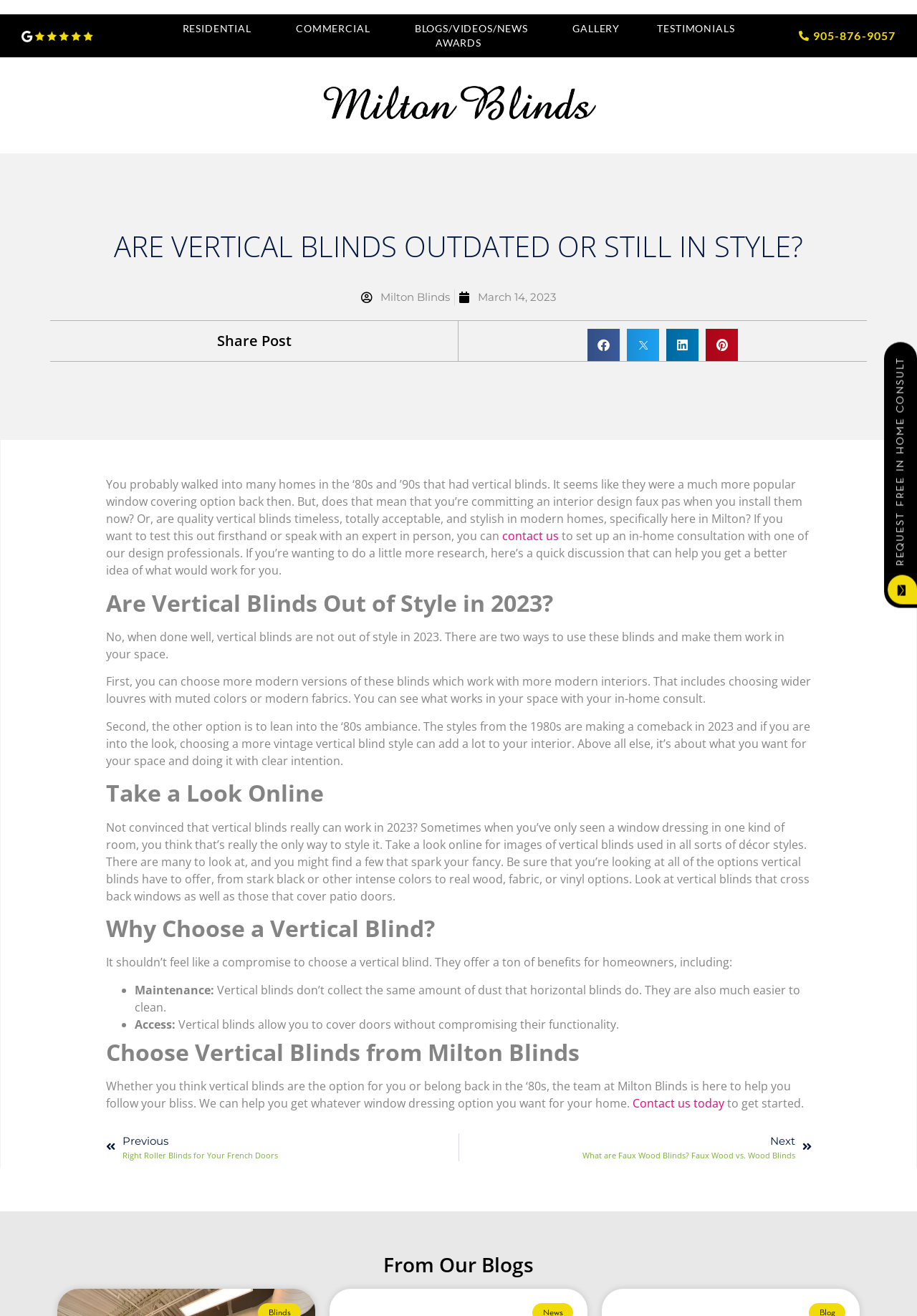Respond with a single word or phrase:
What is the benefit of vertical blinds in terms of maintenance?

Easy to clean